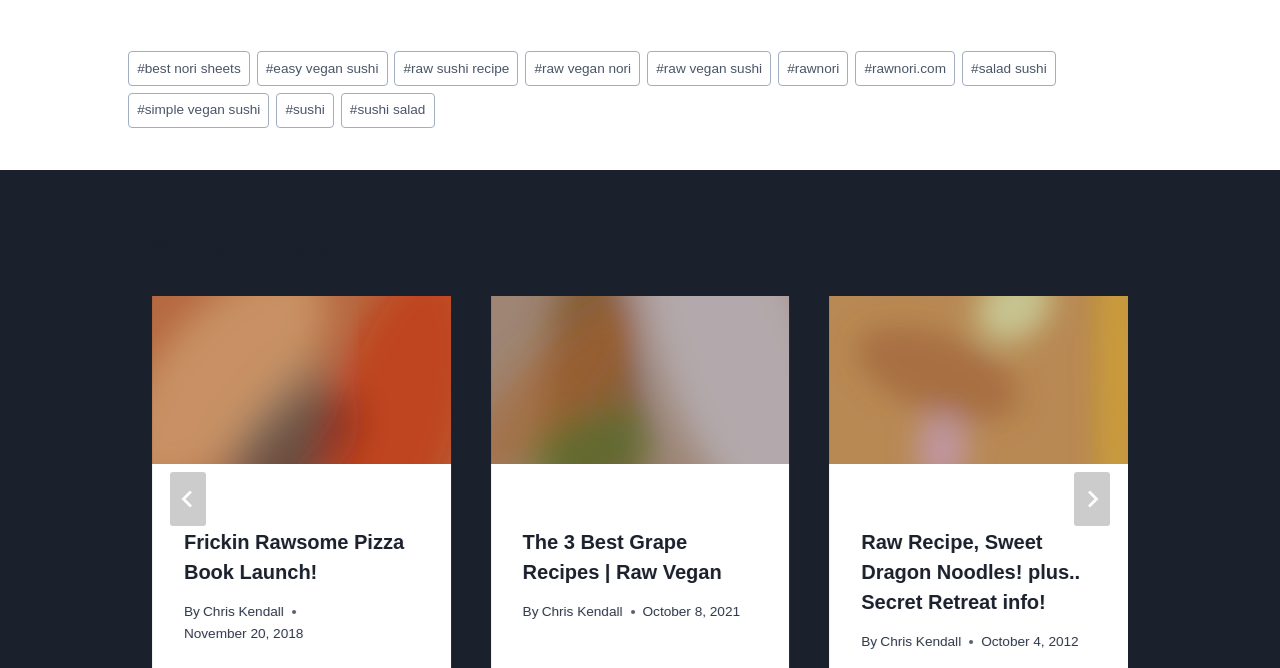Extract the bounding box coordinates of the UI element described: "Frickin Rawsome Pizza Book Launch!". Provide the coordinates in the format [left, top, right, bottom] with values ranging from 0 to 1.

[0.144, 0.795, 0.316, 0.873]